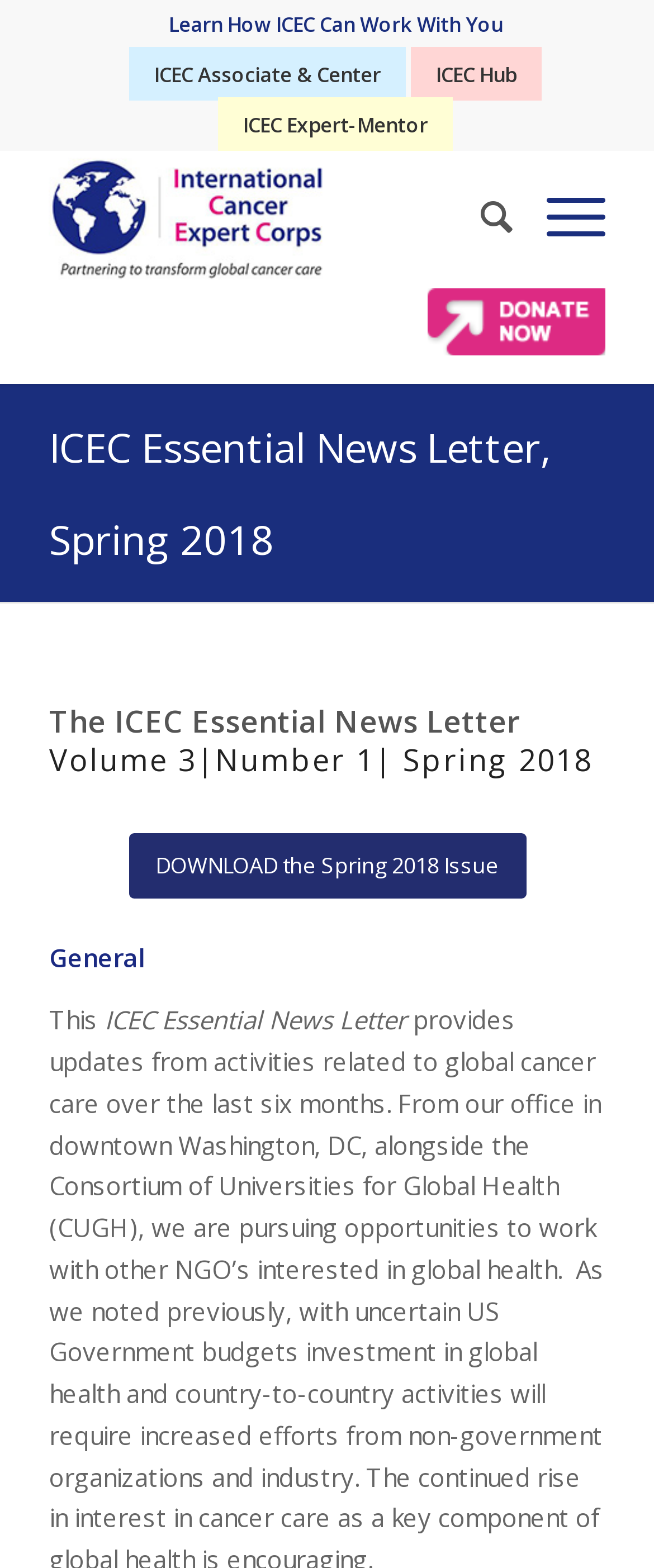Determine the bounding box for the UI element as described: "Menu Menu". The coordinates should be represented as four float numbers between 0 and 1, formatted as [left, top, right, bottom].

[0.784, 0.095, 0.925, 0.181]